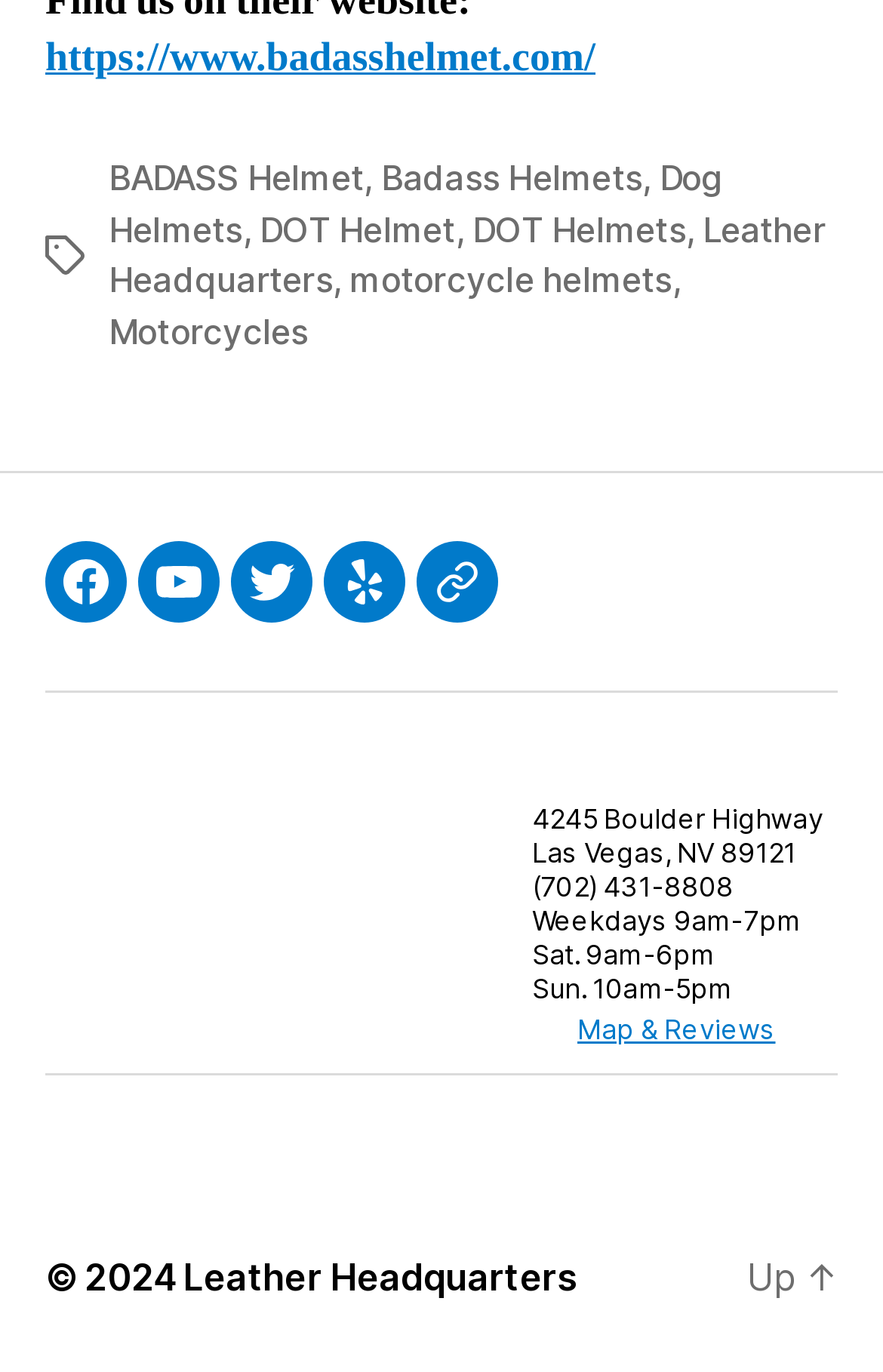Predict the bounding box for the UI component with the following description: "Badass Helmets".

[0.431, 0.114, 0.727, 0.146]